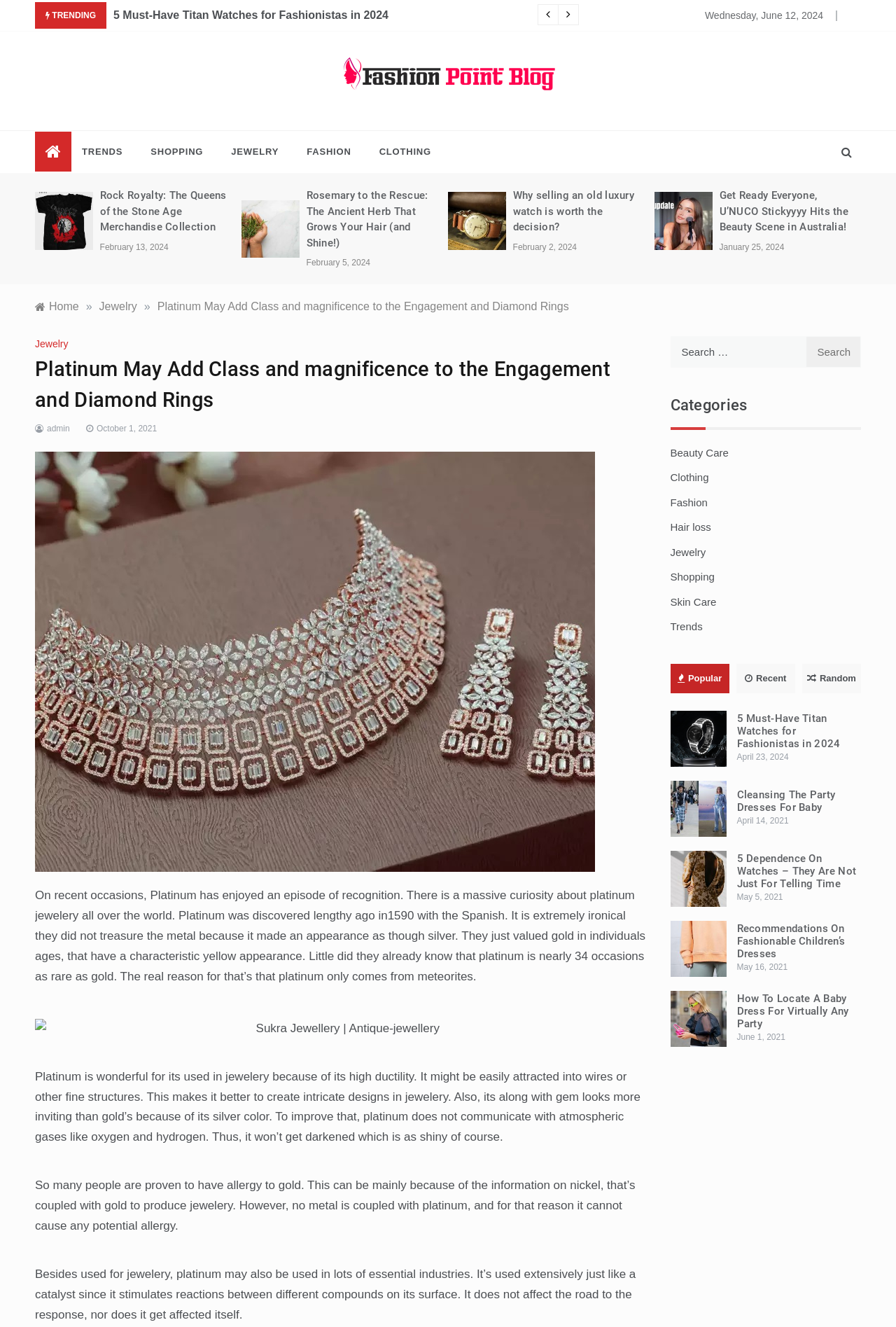Based on the element description "parent_node: Fashion Point Blog", predict the bounding box coordinates of the UI element.

[0.376, 0.049, 0.624, 0.058]